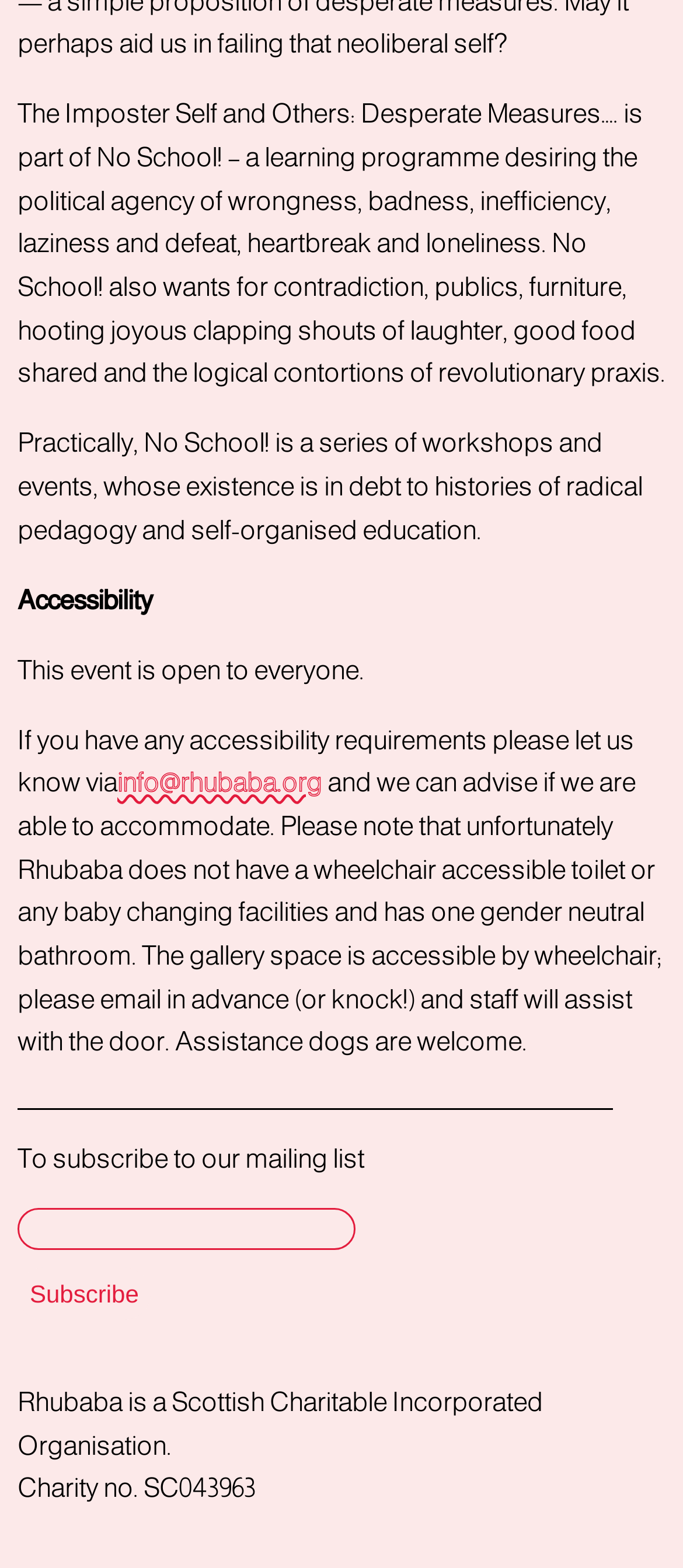Provide the bounding box coordinates of the HTML element described by the text: "name="subscribe" value="Subscribe"". The coordinates should be in the format [left, top, right, bottom] with values between 0 and 1.

[0.026, 0.808, 0.221, 0.841]